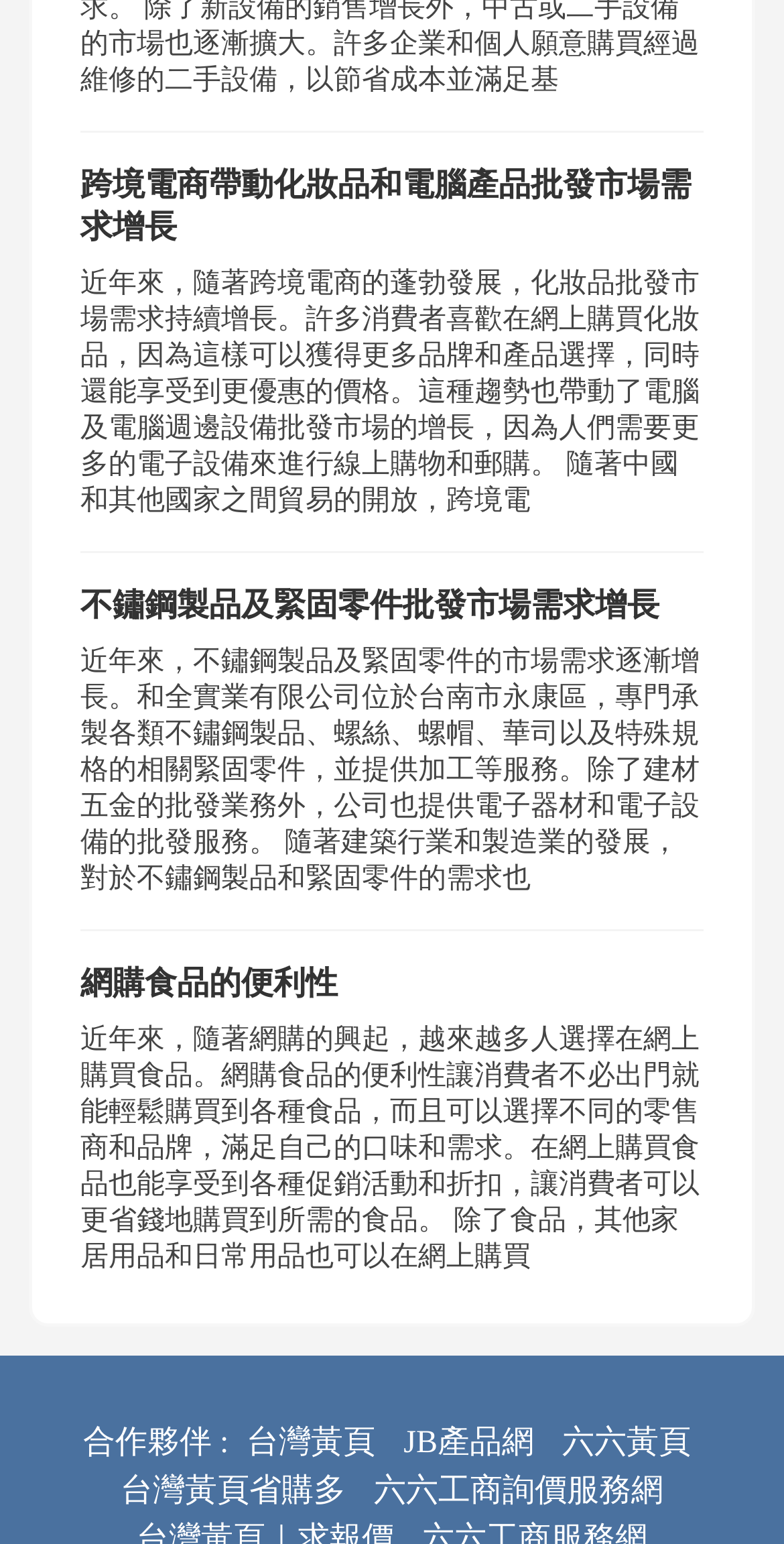Please specify the coordinates of the bounding box for the element that should be clicked to carry out this instruction: "View the abstract". The coordinates must be four float numbers between 0 and 1, formatted as [left, top, right, bottom].

None